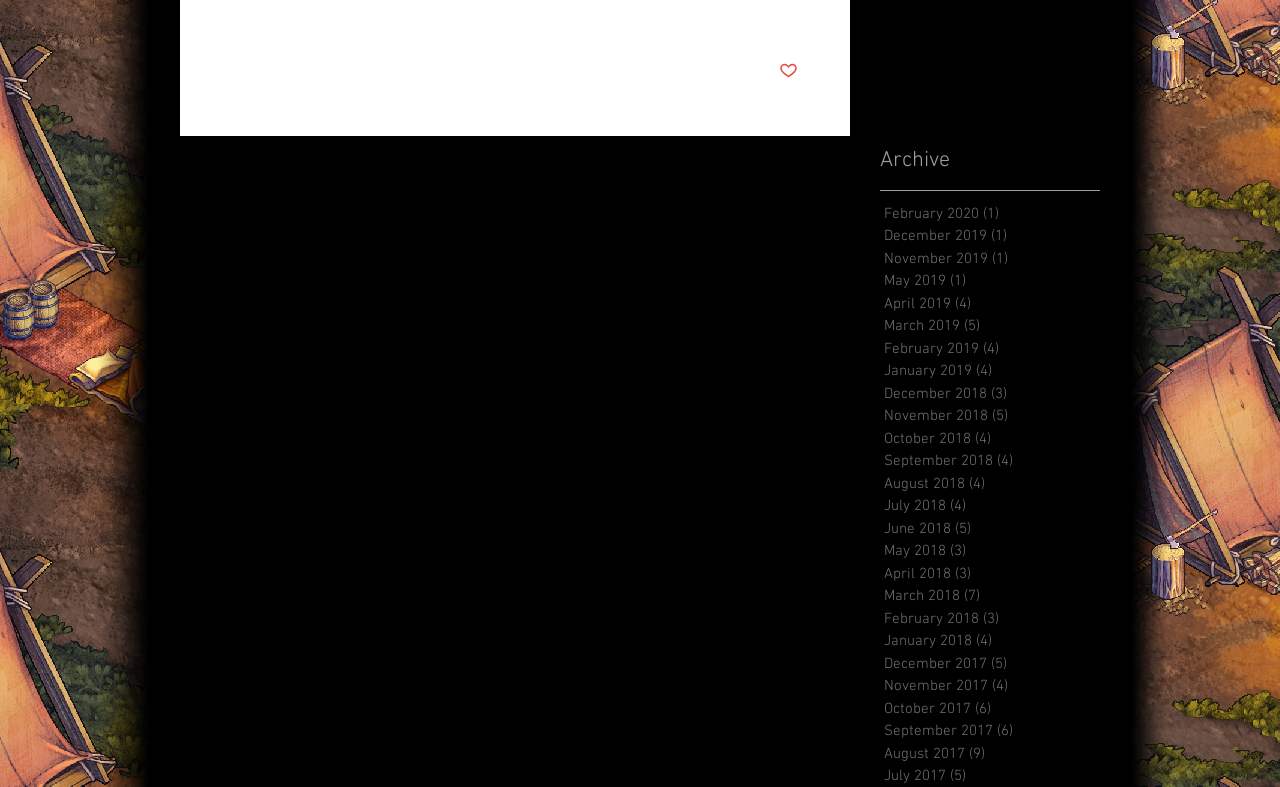Please identify the bounding box coordinates of the element's region that I should click in order to complete the following instruction: "View posts from February 2020". The bounding box coordinates consist of four float numbers between 0 and 1, i.e., [left, top, right, bottom].

[0.691, 0.258, 0.855, 0.286]